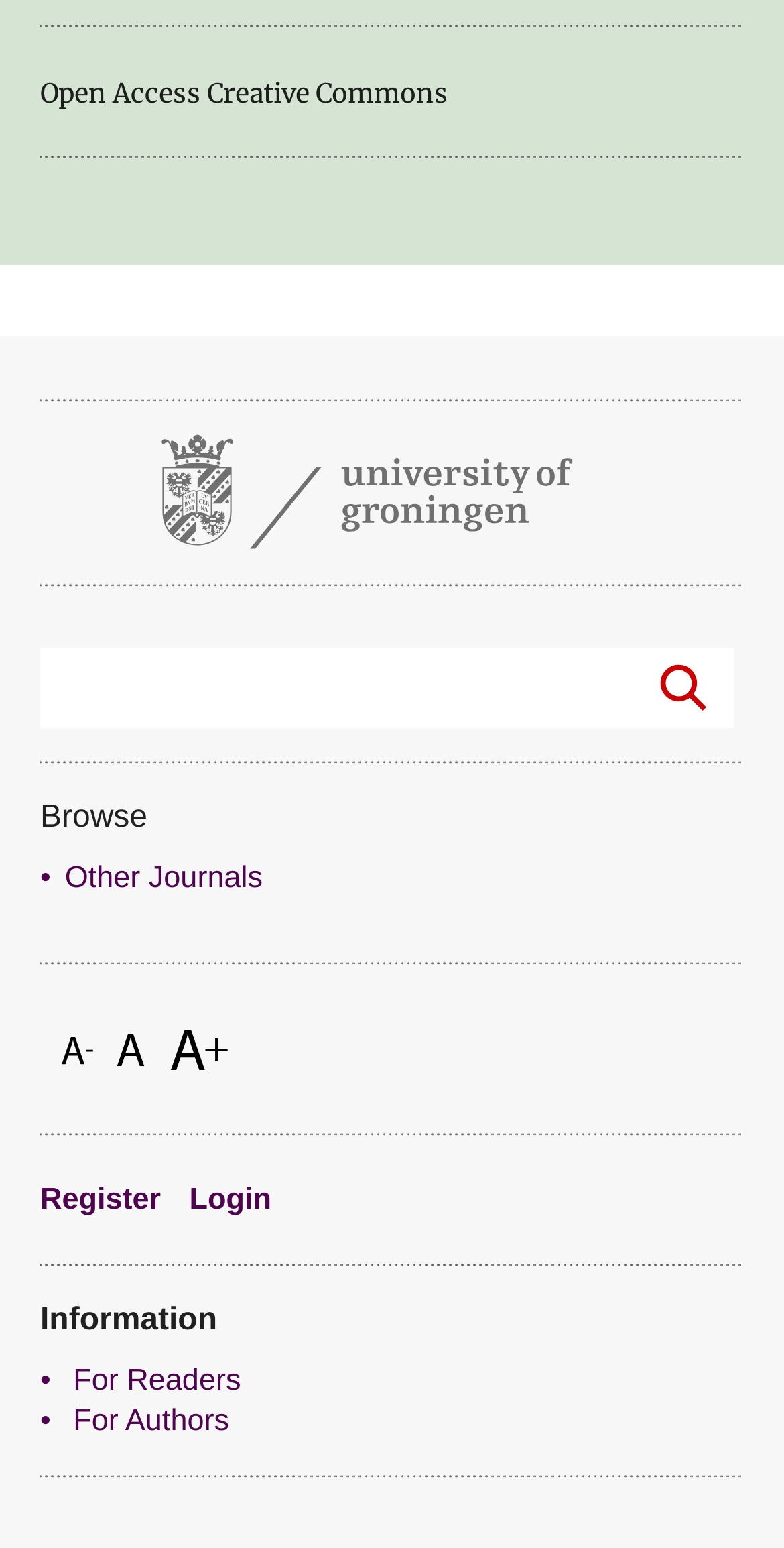Provide a thorough and detailed response to the question by examining the image: 
How can users access their account?

At the top of the webpage, there is a navigation section labeled 'User Navigation' with links to 'Register' and 'Login'. This suggests that users can access their account by registering or logging in through these links.